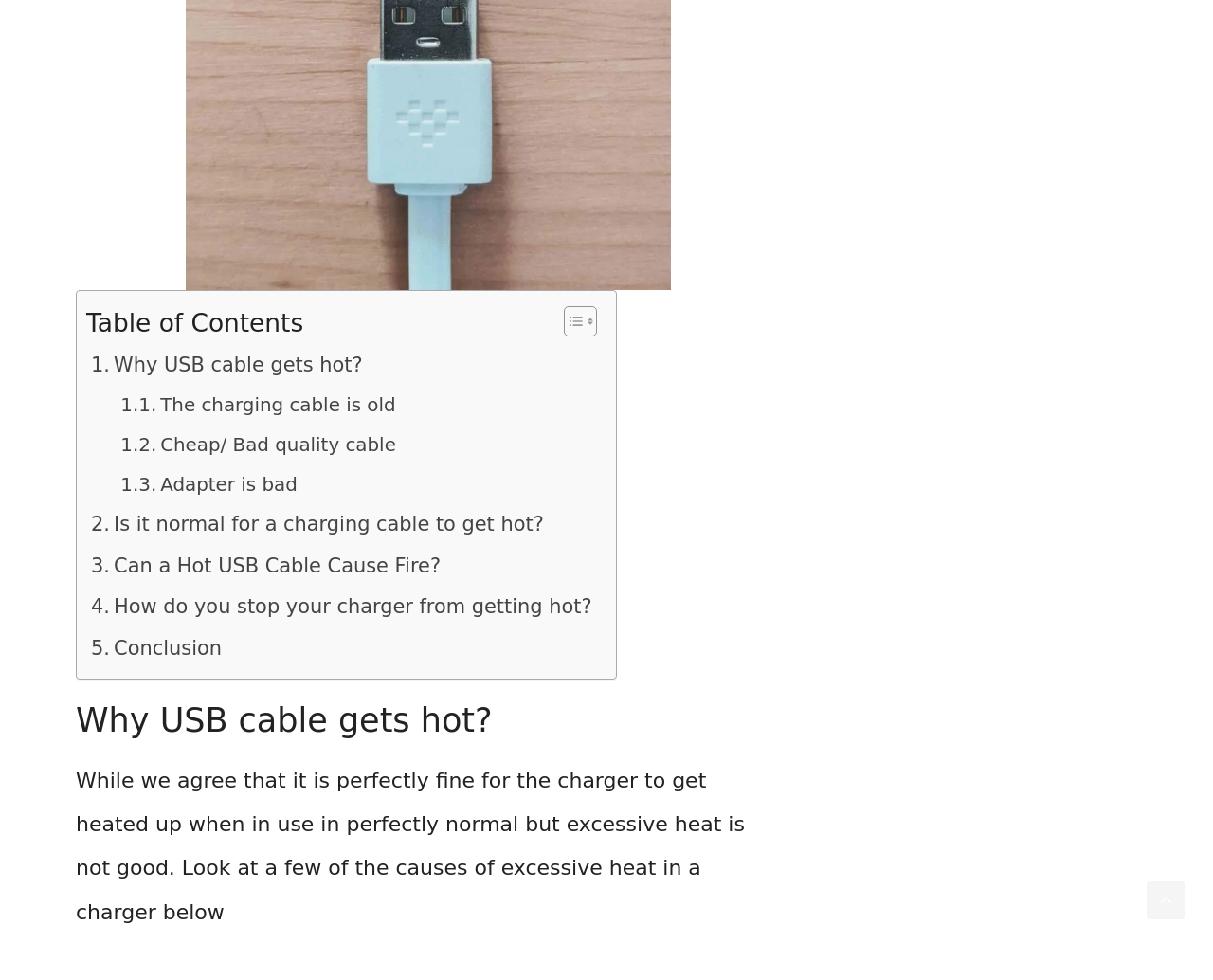Identify the bounding box coordinates for the element you need to click to achieve the following task: "Scroll back to top". Provide the bounding box coordinates as four float numbers between 0 and 1, in the form [left, top, right, bottom].

[0.945, 0.899, 0.977, 0.938]